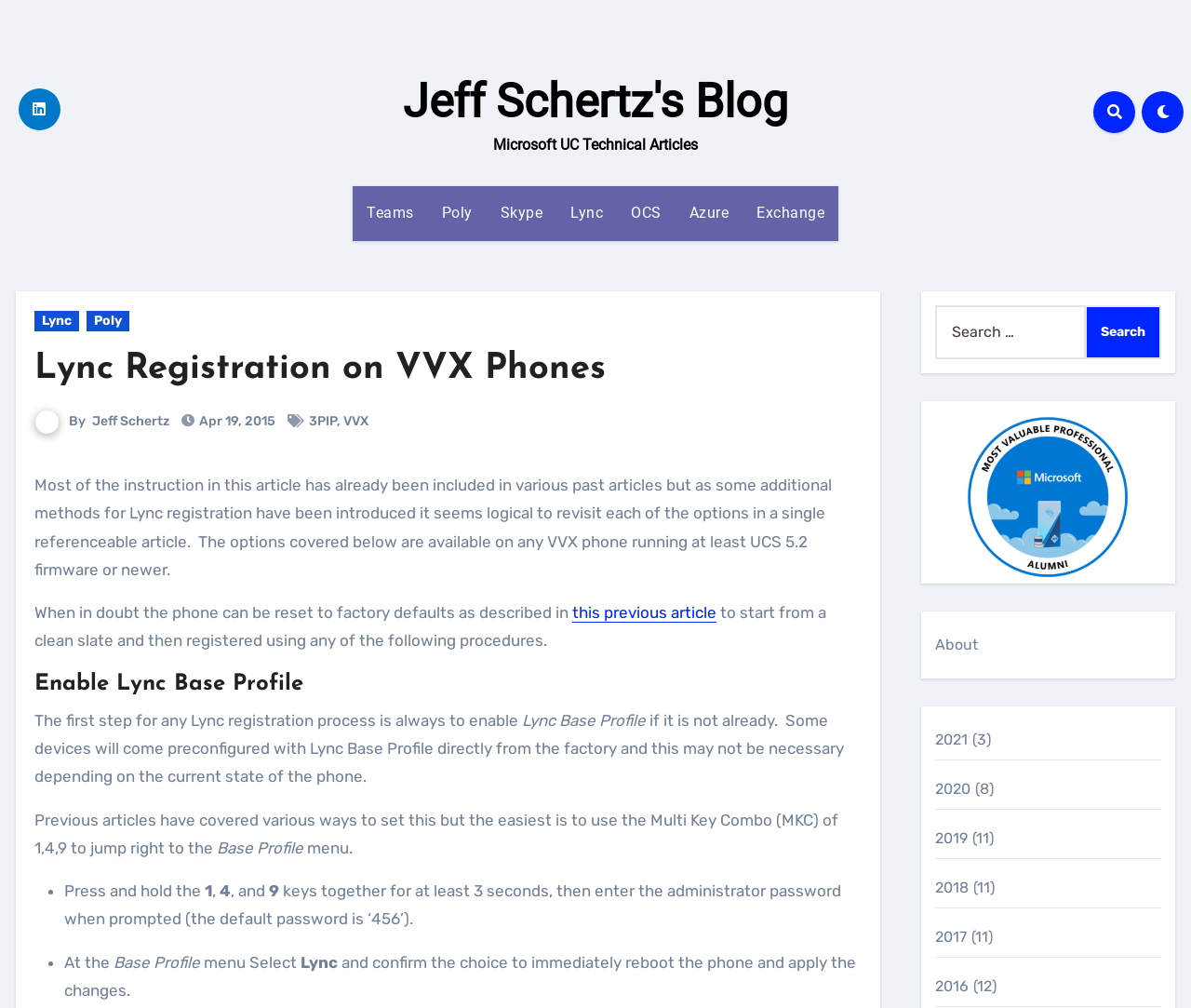Please study the image and answer the question comprehensively:
What is the default administrator password?

The default administrator password is 456, which is mentioned in the blog post as the password to enter when prompted after pressing and holding the 1, 4, and 9 keys together for at least 3 seconds.